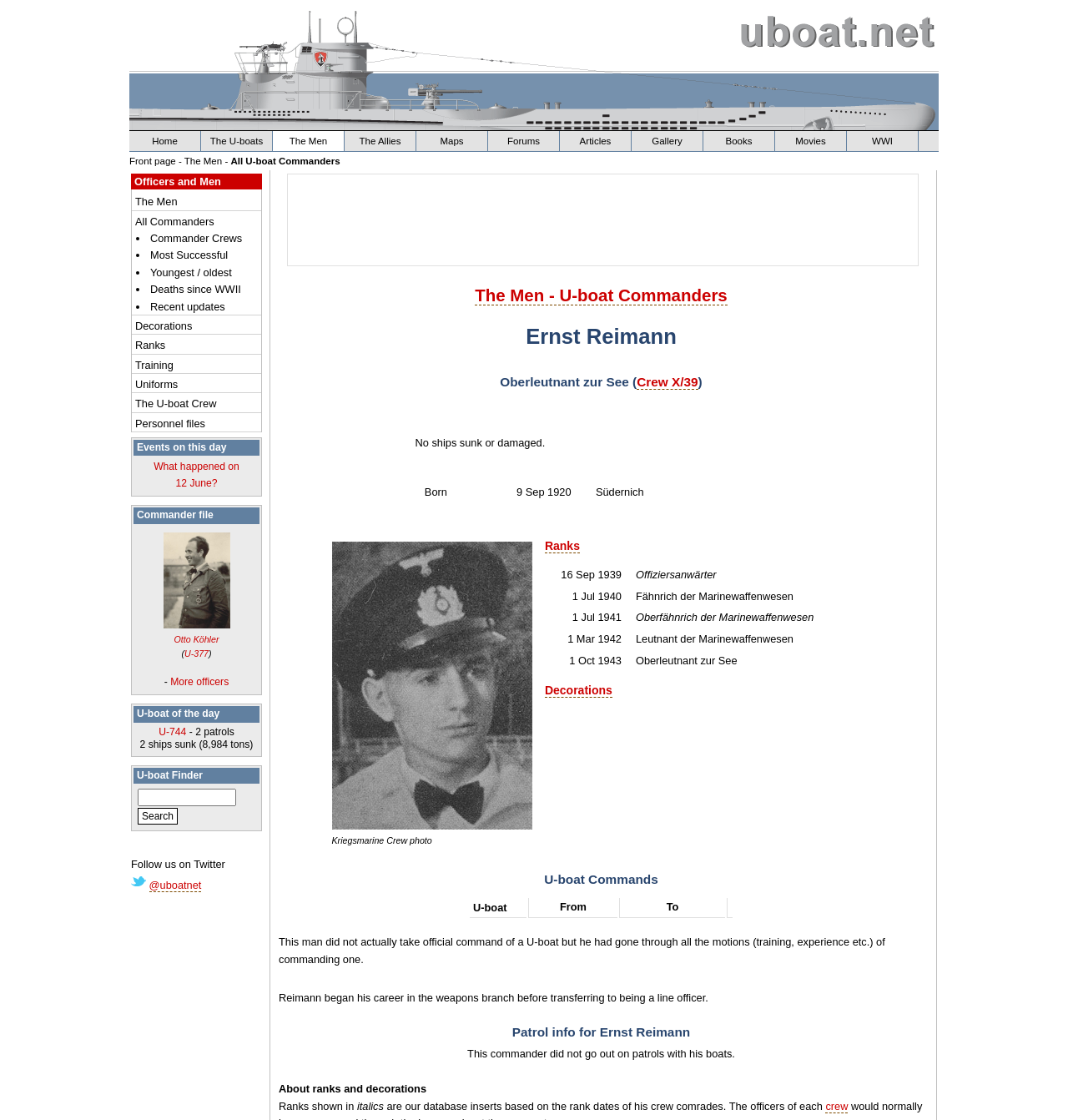Determine the bounding box coordinates of the region that needs to be clicked to achieve the task: "Click on the 'Home' link".

[0.121, 0.117, 0.188, 0.135]